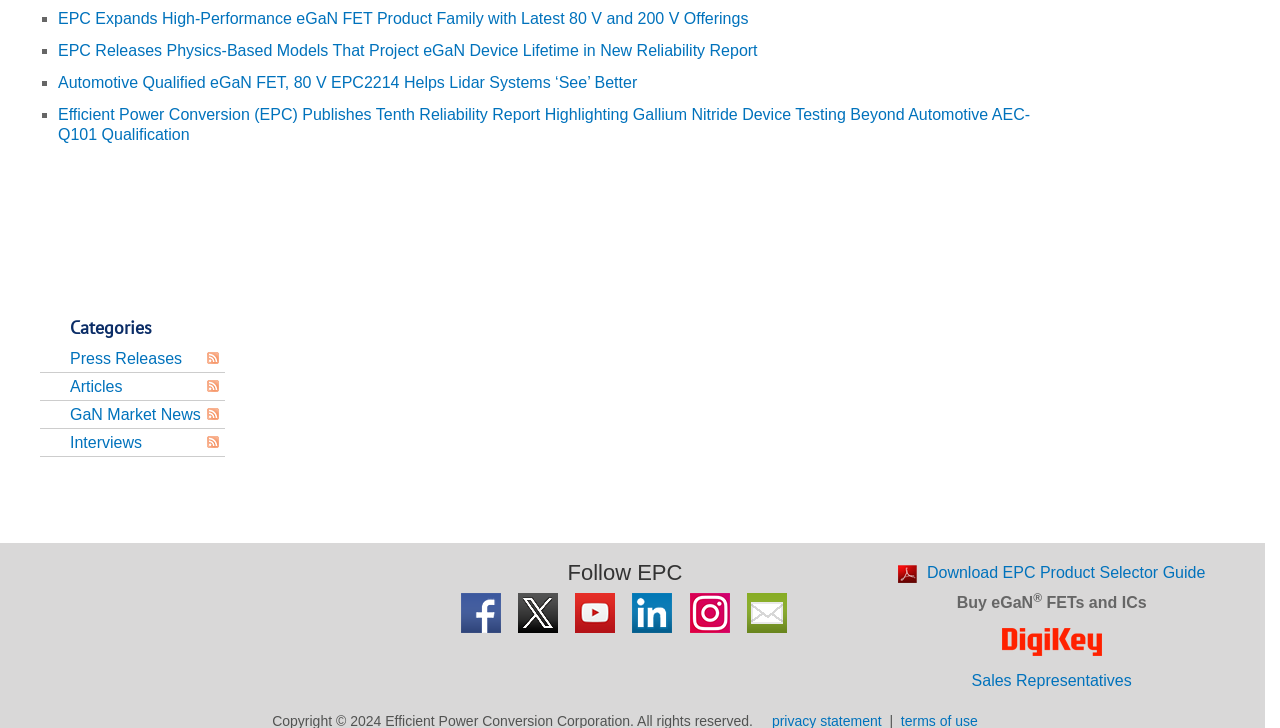Answer the question below in one word or phrase:
How many list markers are there on the webpage?

4